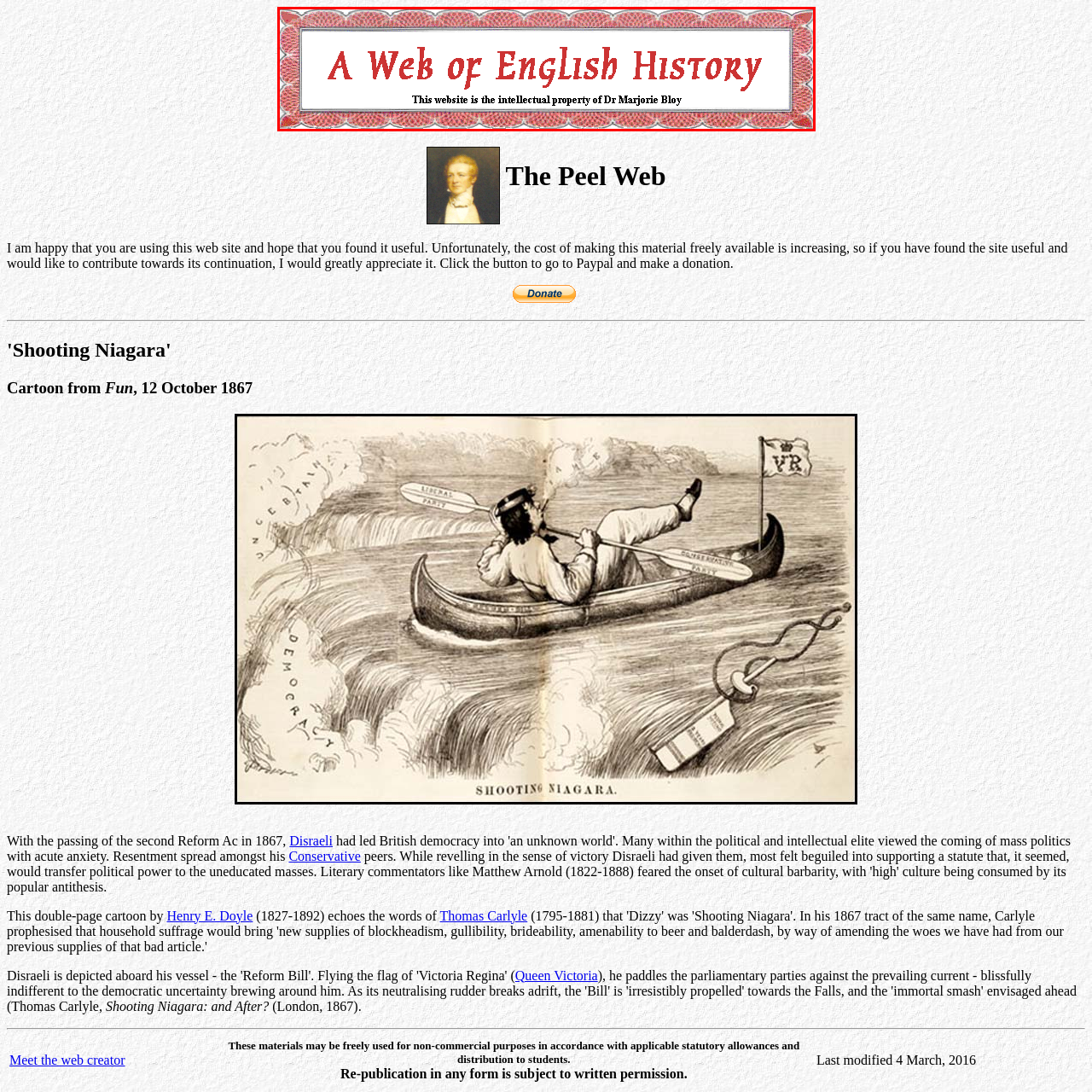Explain thoroughly what is happening in the image that is surrounded by the red box.

The image captures the header for a website titled "A Web of English History," showcasing a distinctive and decorative design. Prominently displayed in bold, stylized red lettering, the title emphasizes the website's focus on English history. Below the title, a smaller inscription notes that the website is the intellectual property of Dr. Marjorie Bloy, adding a layer of attribution and authority to the content. The overall aesthetic is framed with a decorative border that enhances the historical theme, inviting visitors to explore the rich resources and materials offered on the site.